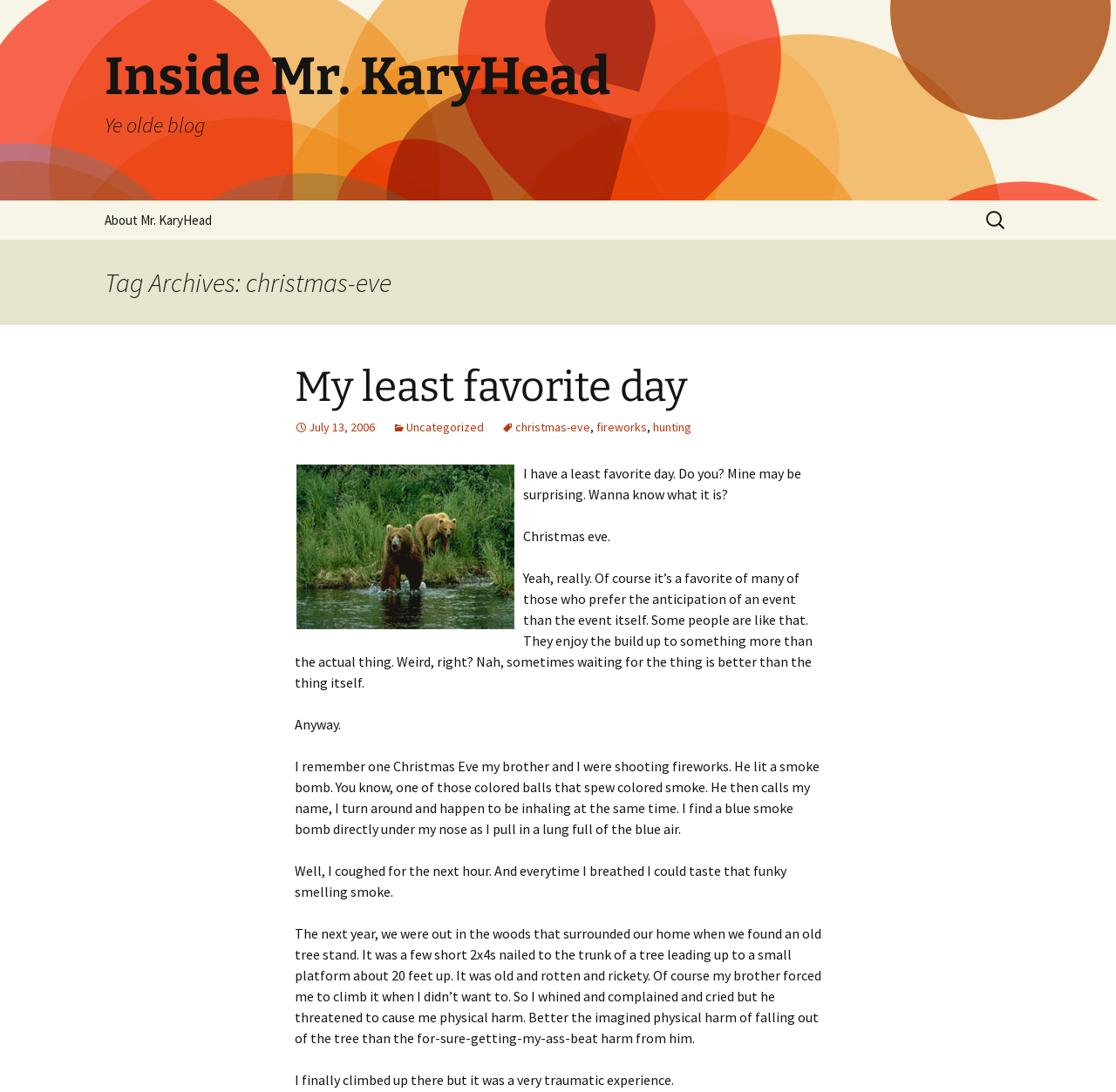Provide a short answer to the following question with just one word or phrase: What did the author's brother light on Christmas Eve?

a smoke bomb